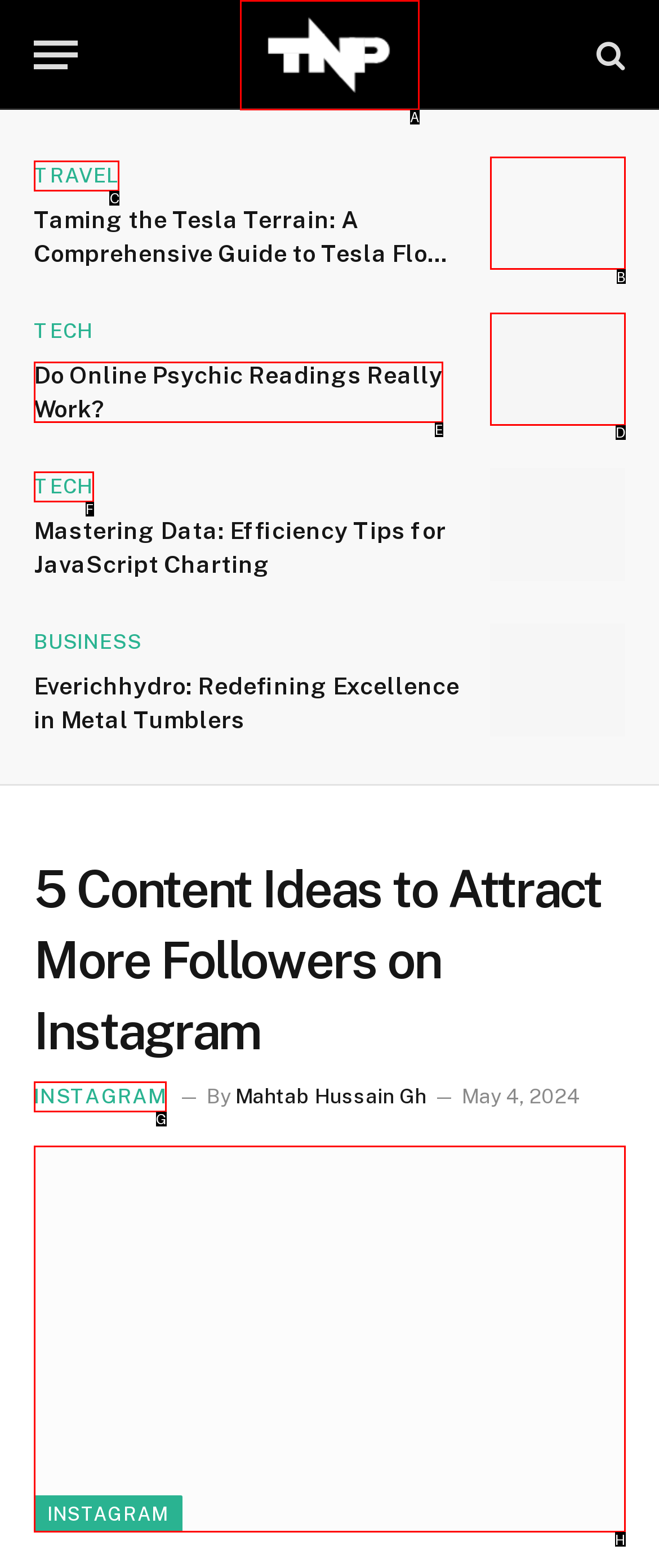Determine the letter of the UI element that will complete the task: Read the article about Tesla Floor Mats
Reply with the corresponding letter.

B